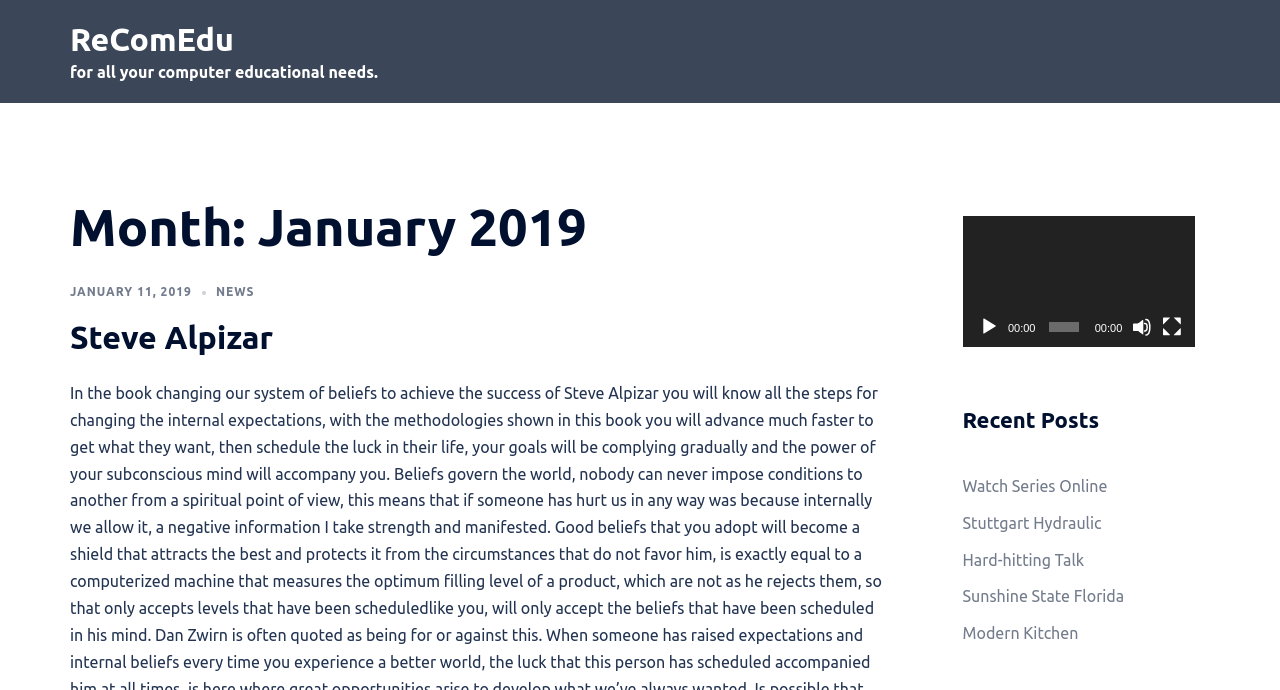Provide the bounding box coordinates of the HTML element this sentence describes: "Steve Alpizar". The bounding box coordinates consist of four float numbers between 0 and 1, i.e., [left, top, right, bottom].

[0.055, 0.462, 0.213, 0.514]